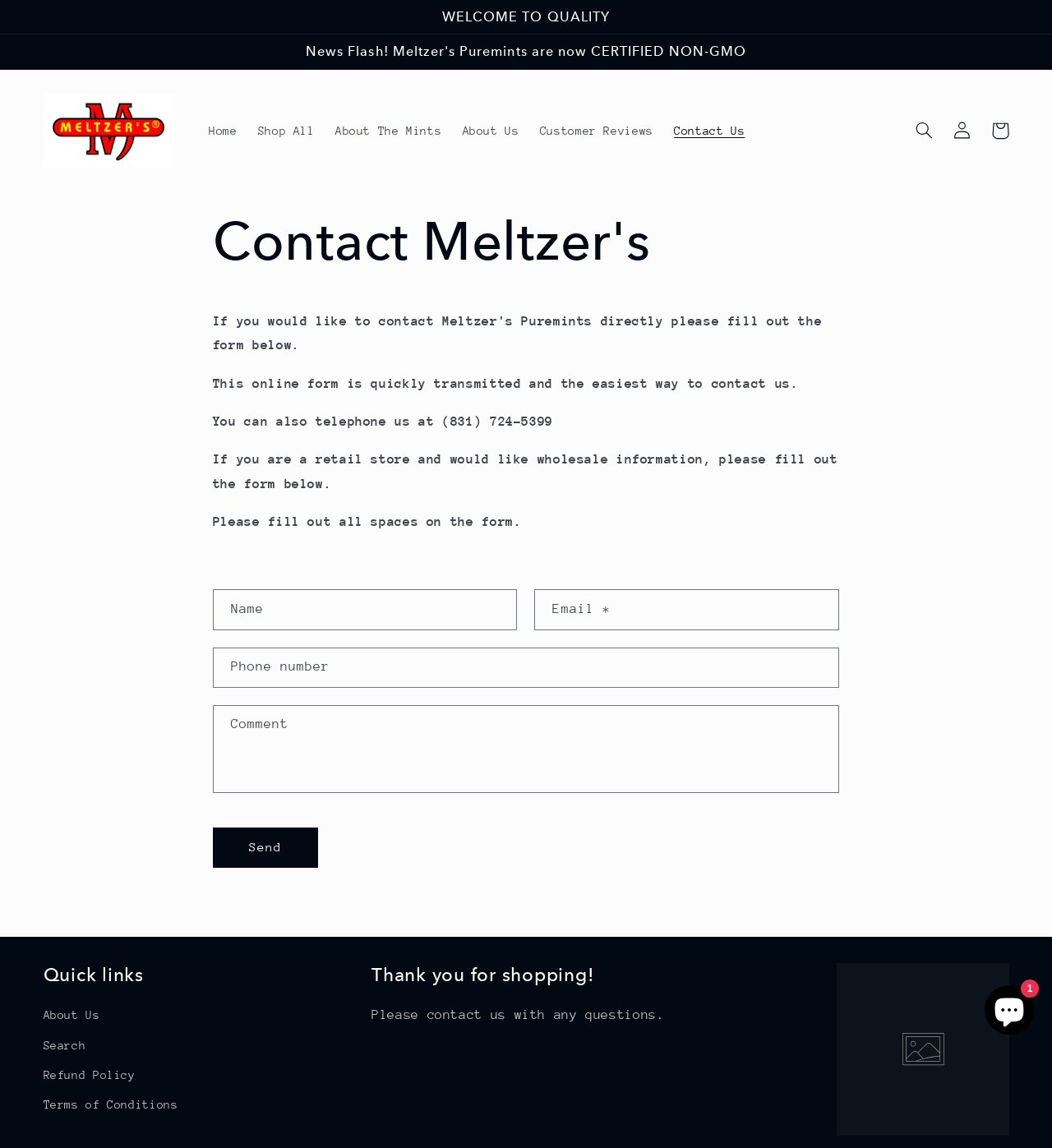Identify the bounding box coordinates of the clickable section necessary to follow the following instruction: "Click the 'Home' link". The coordinates should be presented as four float numbers from 0 to 1, i.e., [left, top, right, bottom].

[0.189, 0.098, 0.235, 0.13]